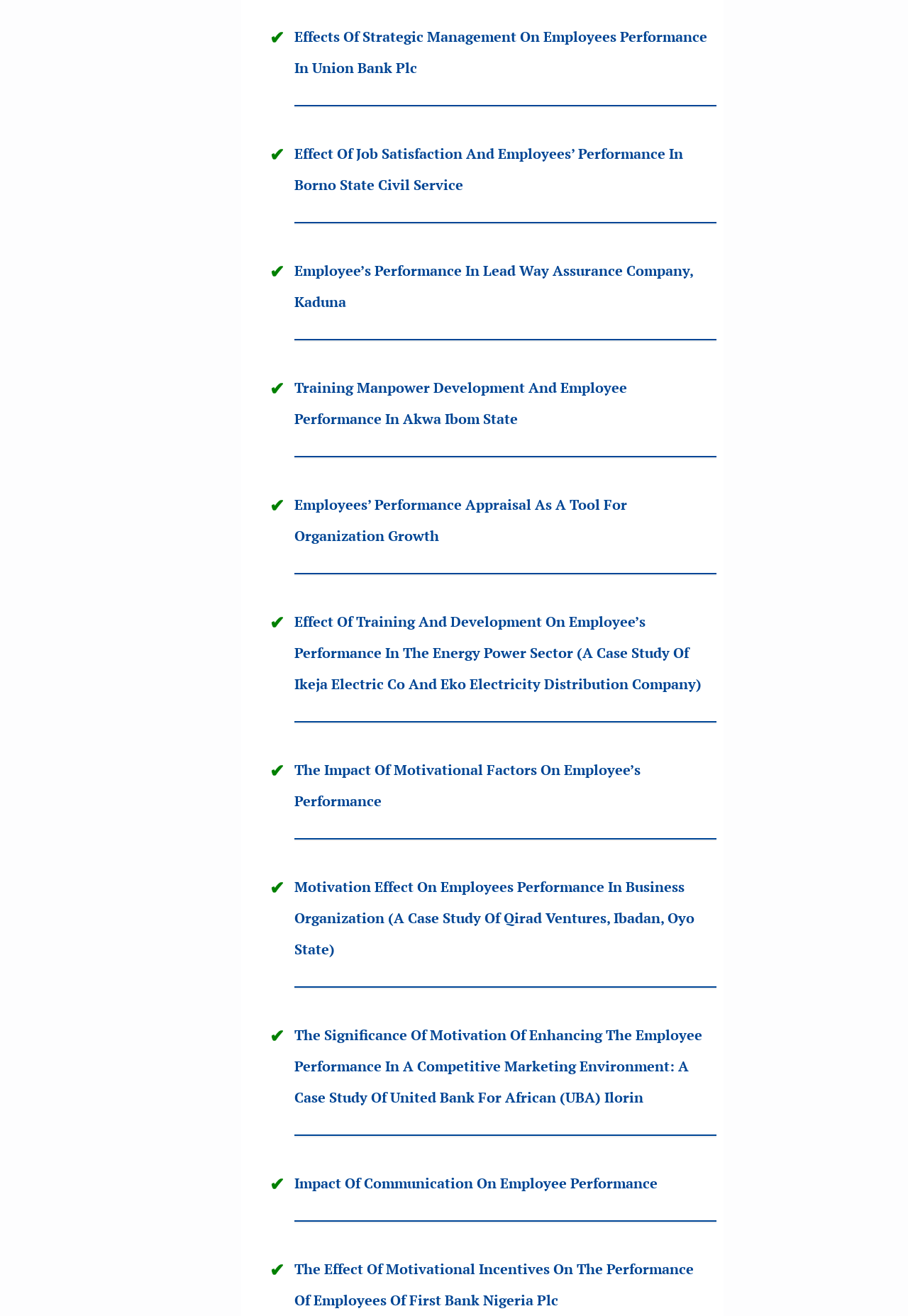Determine the bounding box coordinates of the clickable area required to perform the following instruction: "Read the article about The Effect Of Motivational Incentives On The Performance Of Employees Of First Bank Nigeria Plc". The coordinates should be represented as four float numbers between 0 and 1: [left, top, right, bottom].

[0.324, 0.957, 0.764, 0.995]